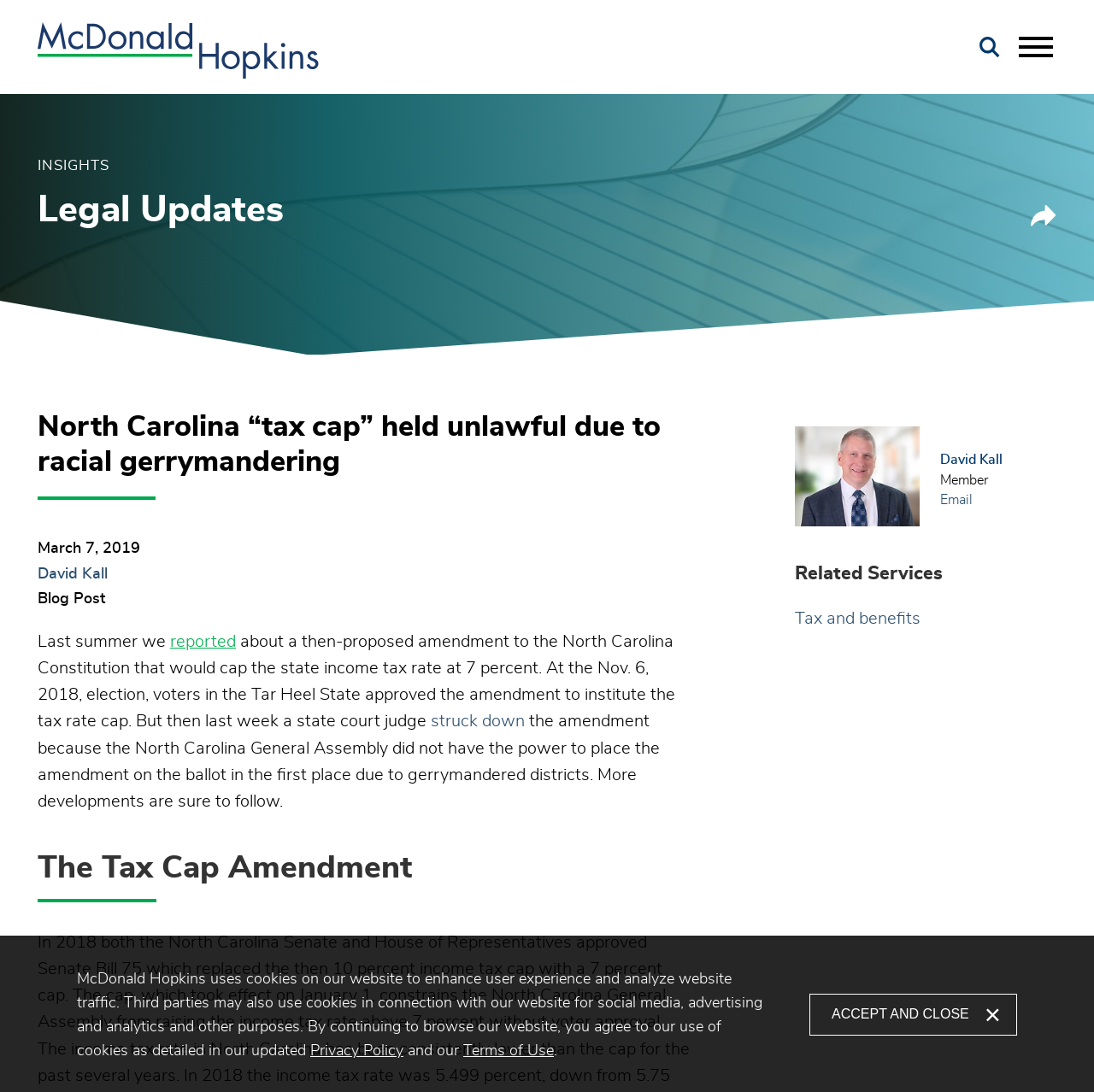Please determine the bounding box coordinates for the element that should be clicked to follow these instructions: "Share the article".

[0.942, 0.195, 0.966, 0.21]